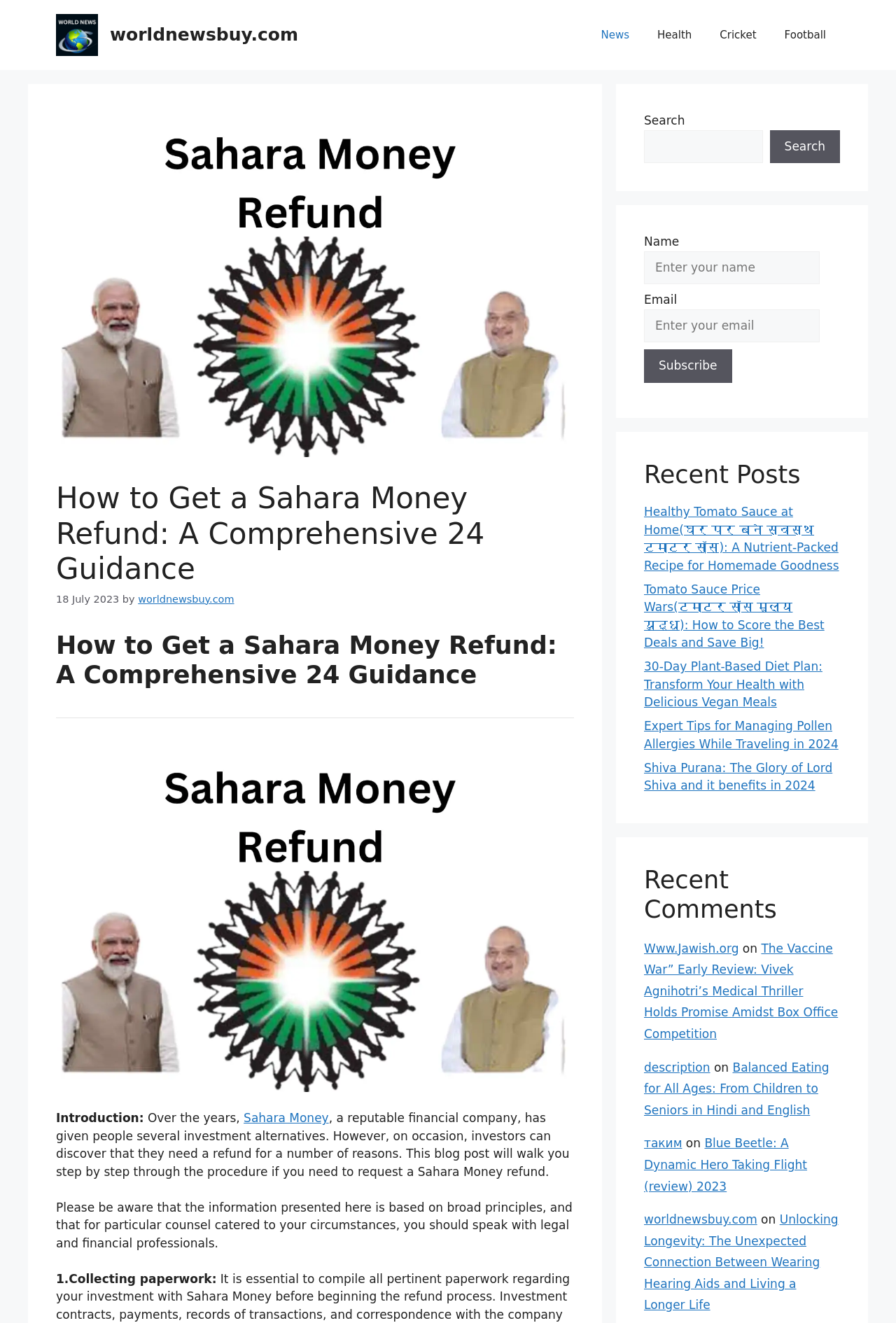Given the element description: "parent_node: Search name="s"", predict the bounding box coordinates of the UI element it refers to, using four float numbers between 0 and 1, i.e., [left, top, right, bottom].

[0.719, 0.098, 0.851, 0.123]